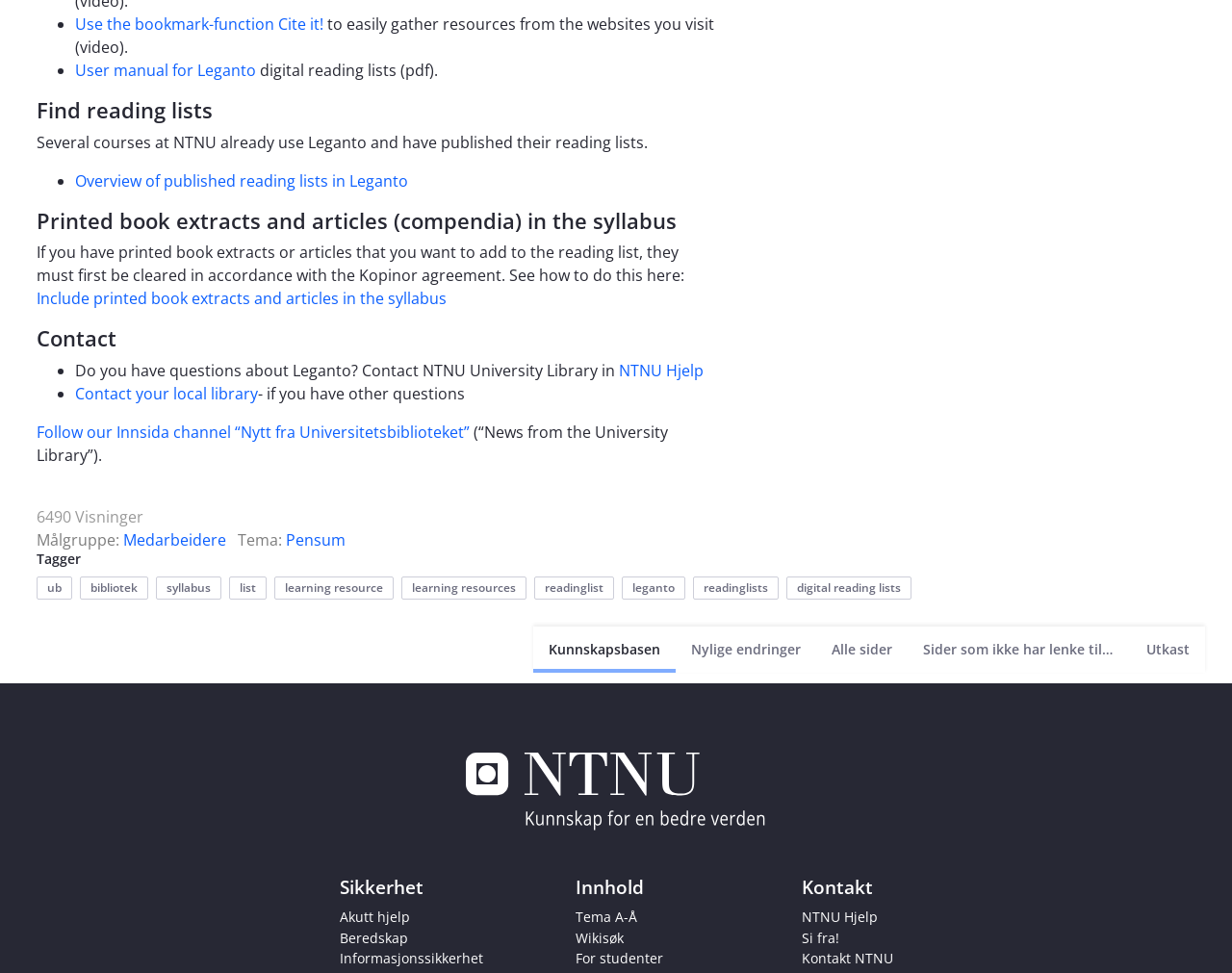Determine the bounding box coordinates of the region to click in order to accomplish the following instruction: "Contact 'Medarbeidere'". Provide the coordinates as four float numbers between 0 and 1, specifically [left, top, right, bottom].

[0.1, 0.544, 0.188, 0.565]